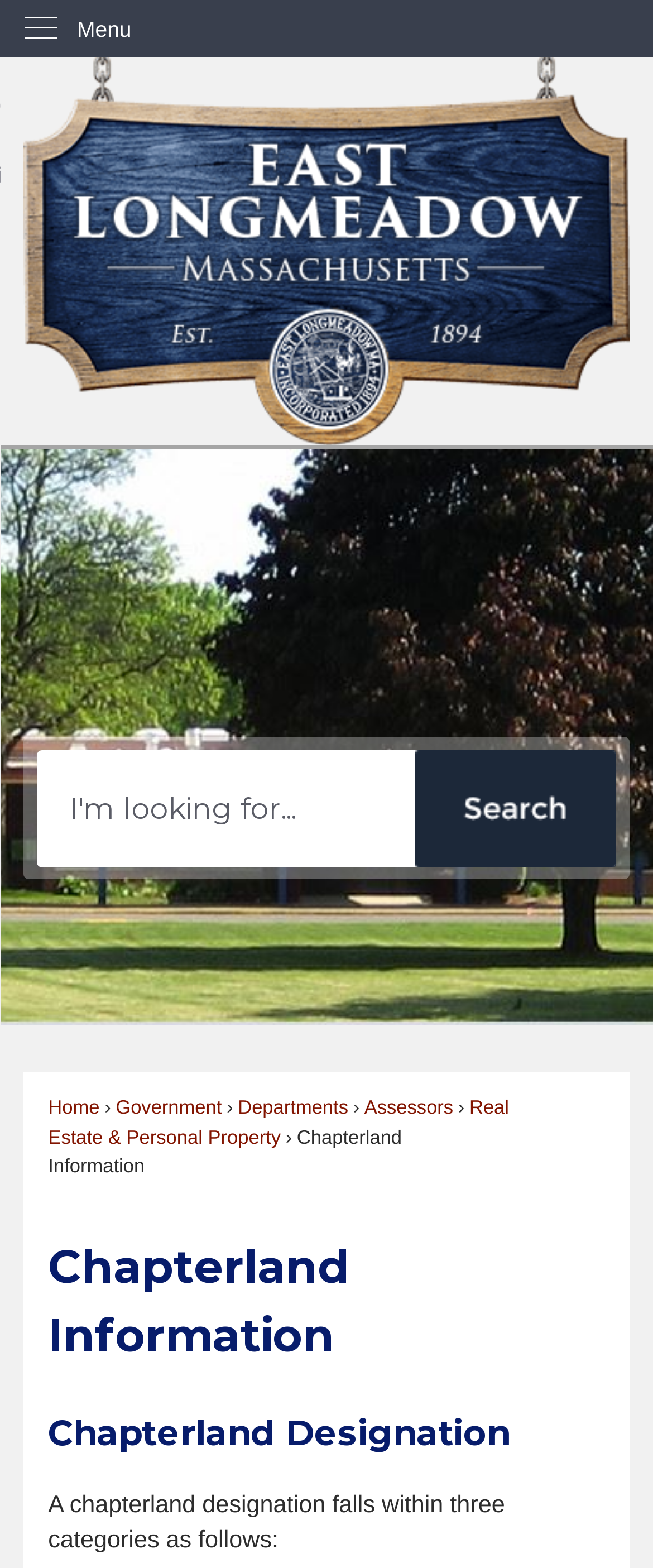Calculate the bounding box coordinates of the UI element given the description: "alt="Click to Home"".

[0.037, 0.036, 0.963, 0.284]